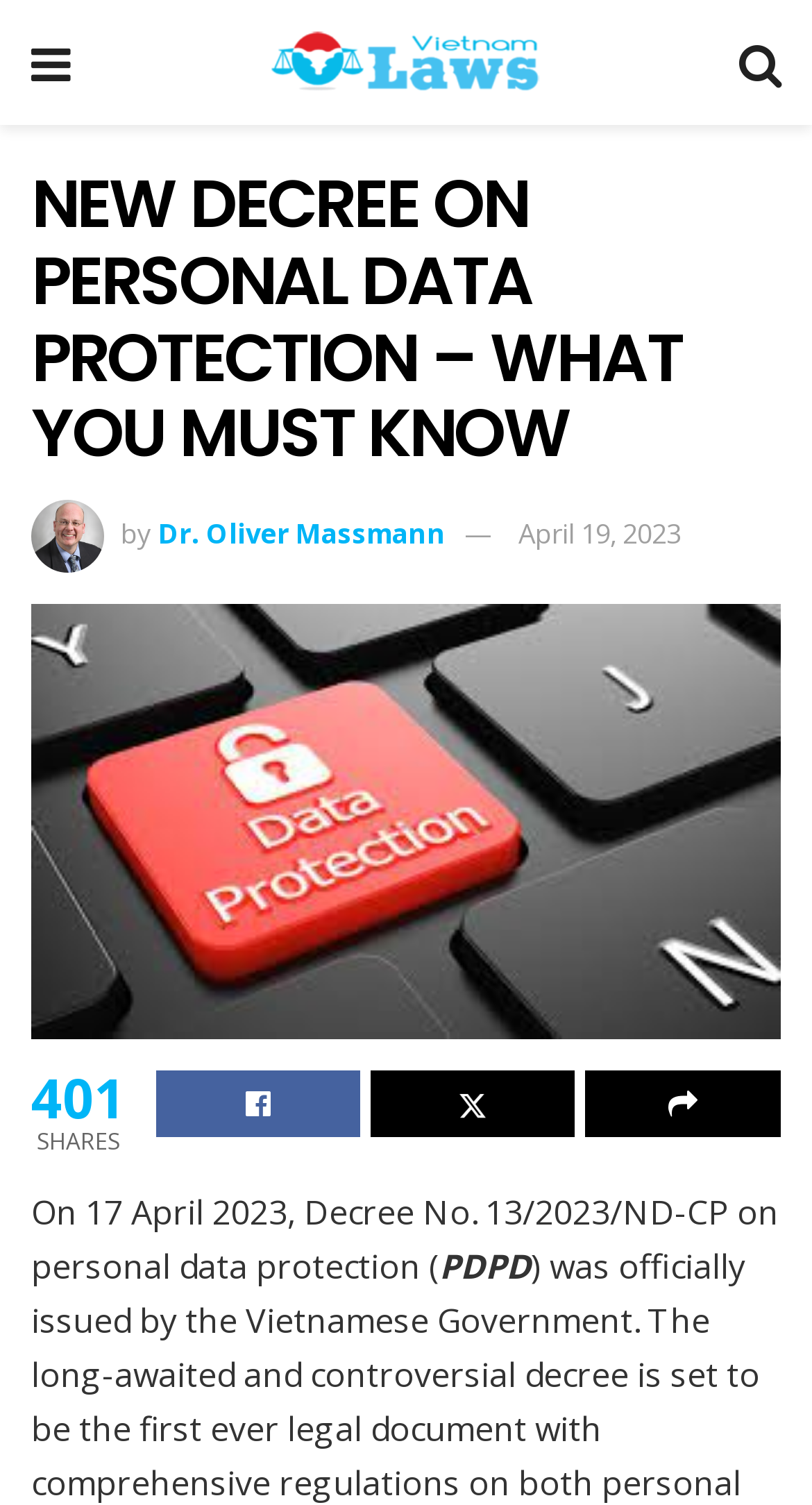Please answer the following question using a single word or phrase: 
Who is the author of the article?

Dr. Oliver Massmann